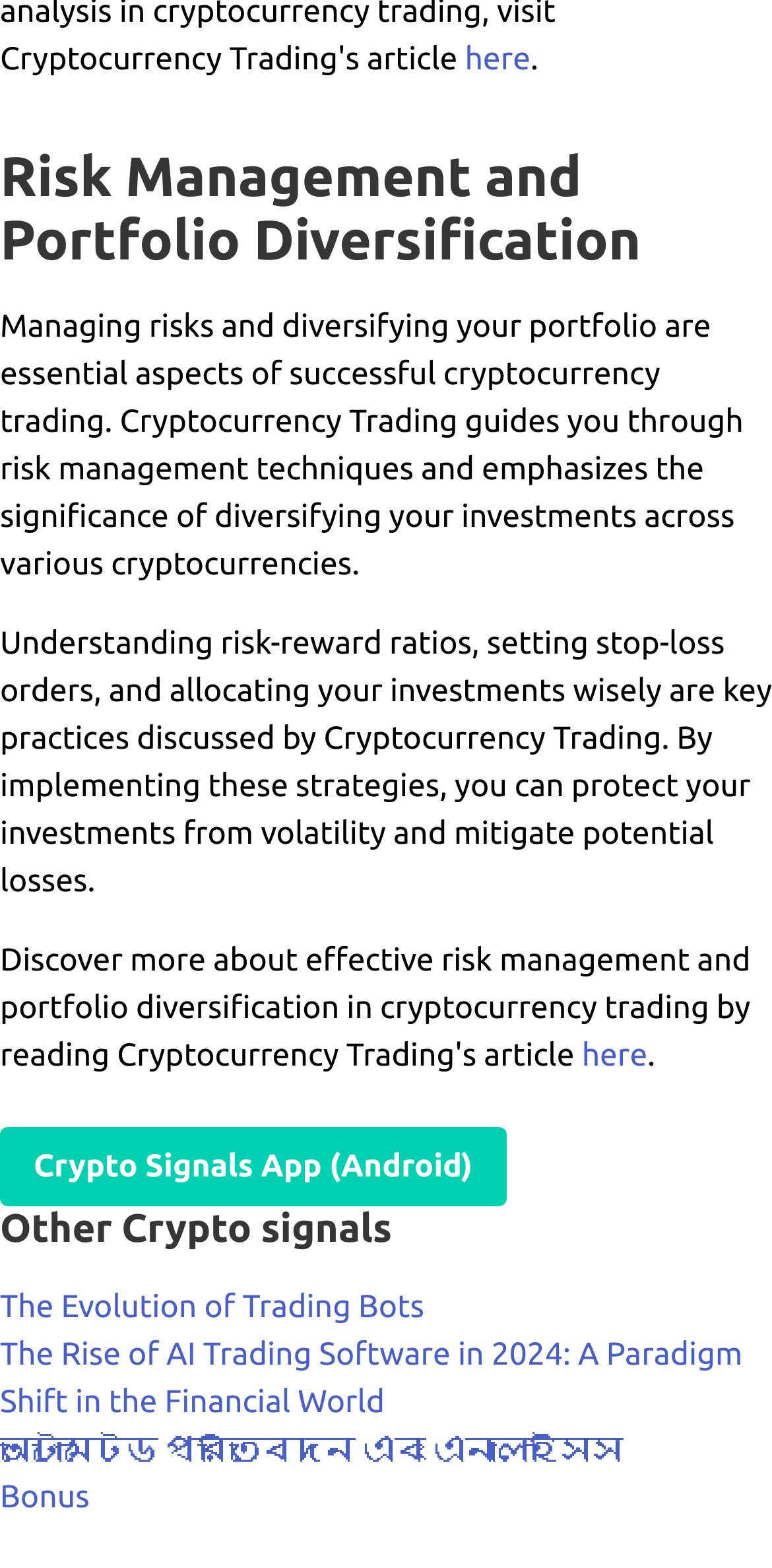Provide the bounding box coordinates for the UI element described in this sentence: "Bonus". The coordinates should be four float values between 0 and 1, i.e., [left, top, right, bottom].

[0.0, 0.943, 0.116, 0.966]